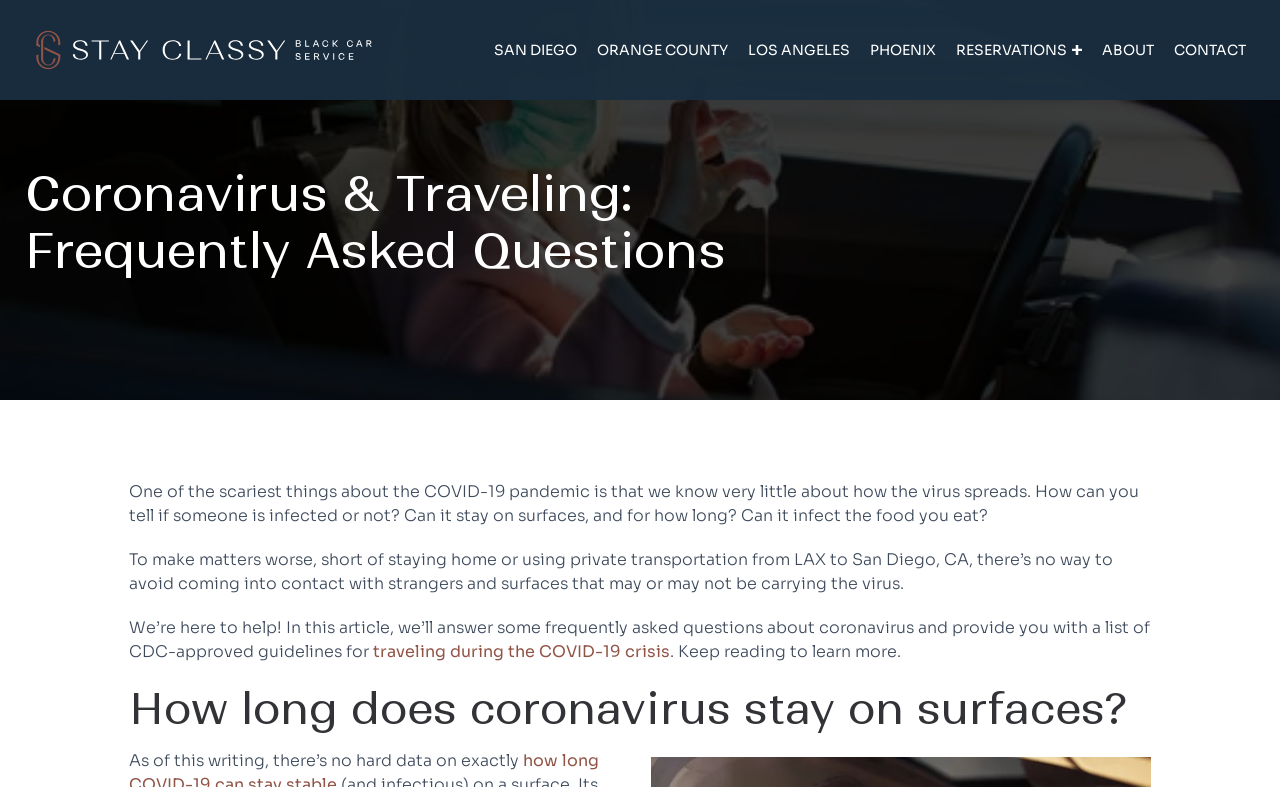Using the information shown in the image, answer the question with as much detail as possible: What is the name of the car service company?

I found the answer by looking at the link element with the text 'Stay Classy Black Car Service' and an associated image with the same name.